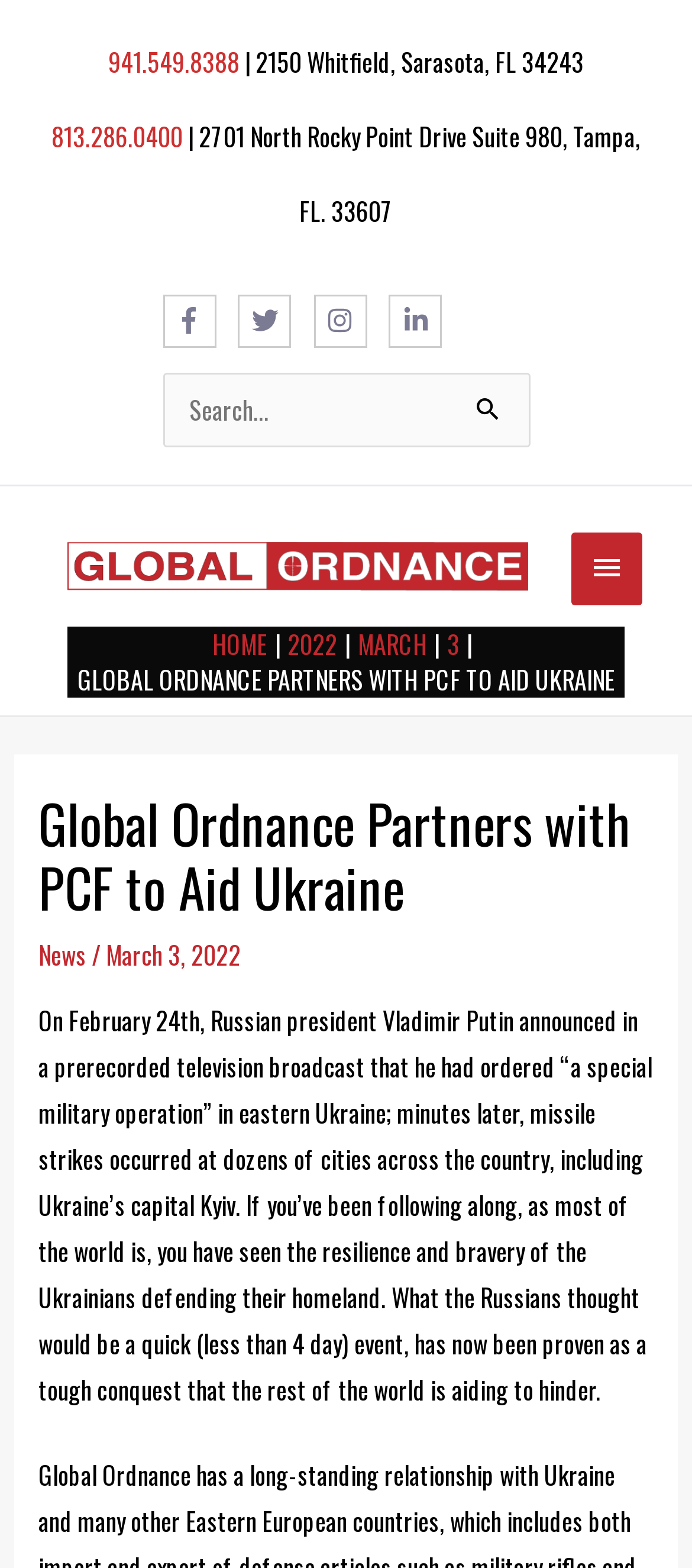Identify and provide the title of the webpage.

Global Ordnance Partners with PCF to Aid Ukraine